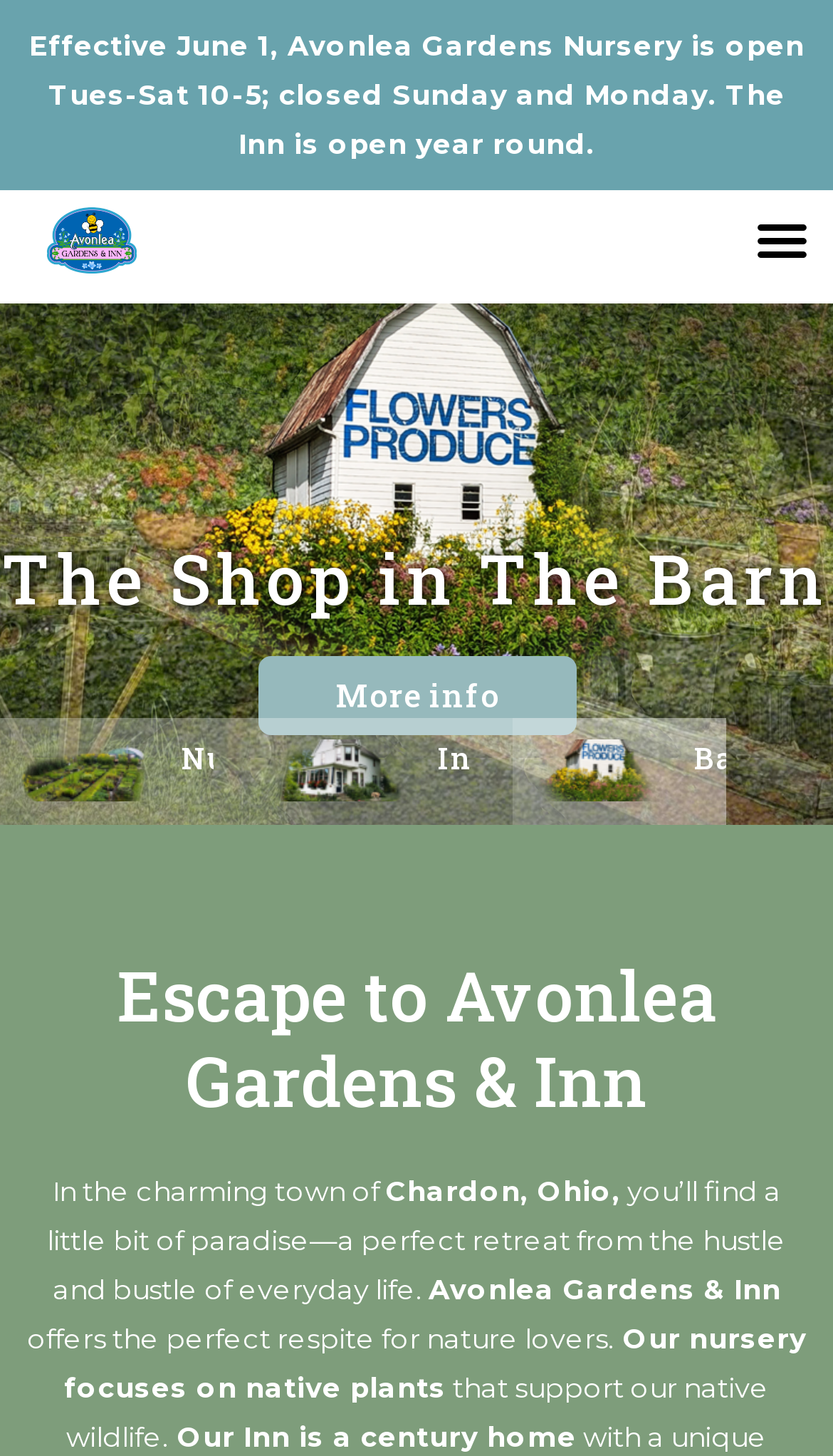Extract the bounding box for the UI element that matches this description: "Menu".

[0.891, 0.138, 0.987, 0.193]